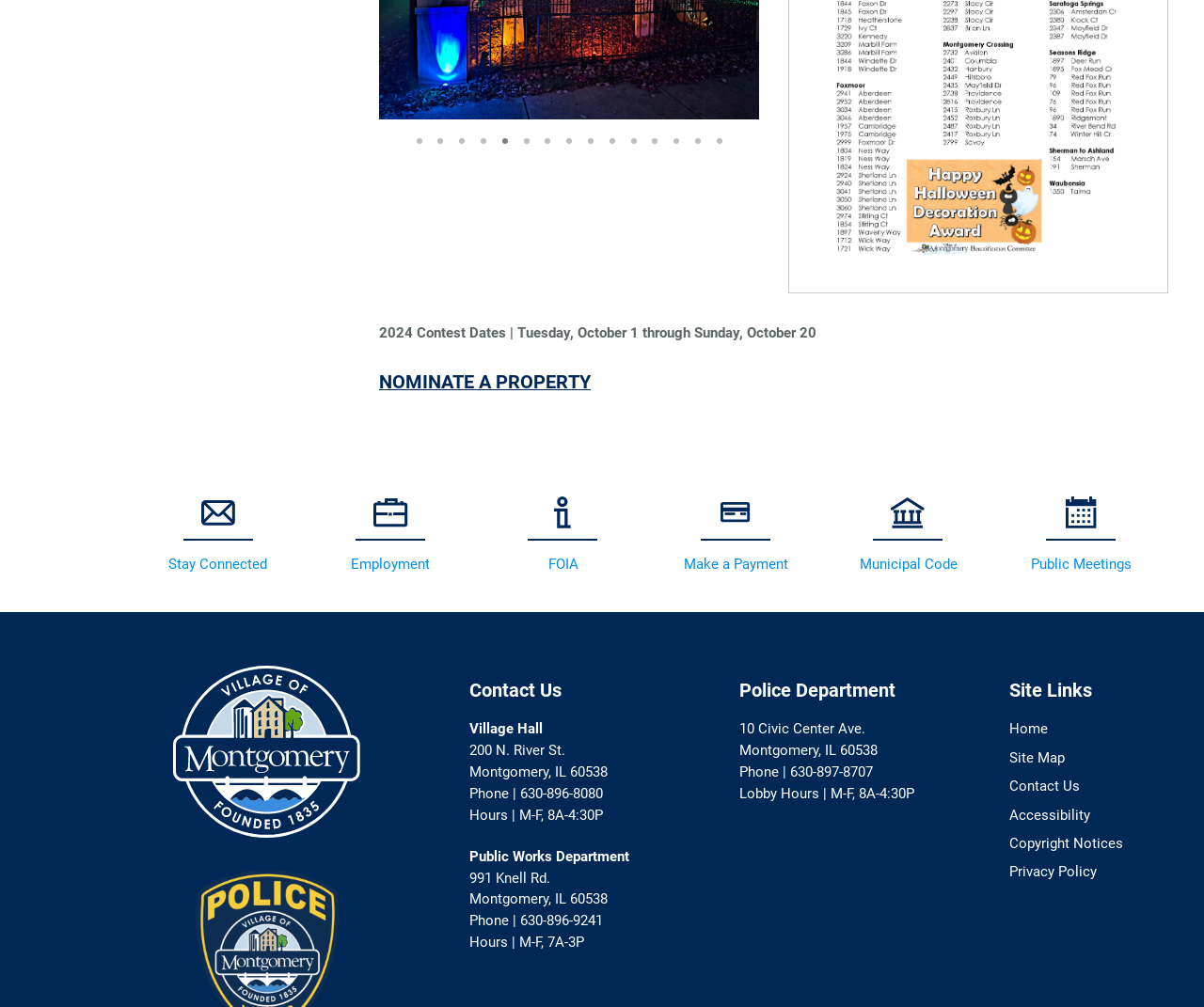Please find the bounding box coordinates (top-left x, top-left y, bottom-right x, bottom-right y) in the screenshot for the UI element described as follows: Privacy Policy

[0.839, 0.856, 0.911, 0.877]